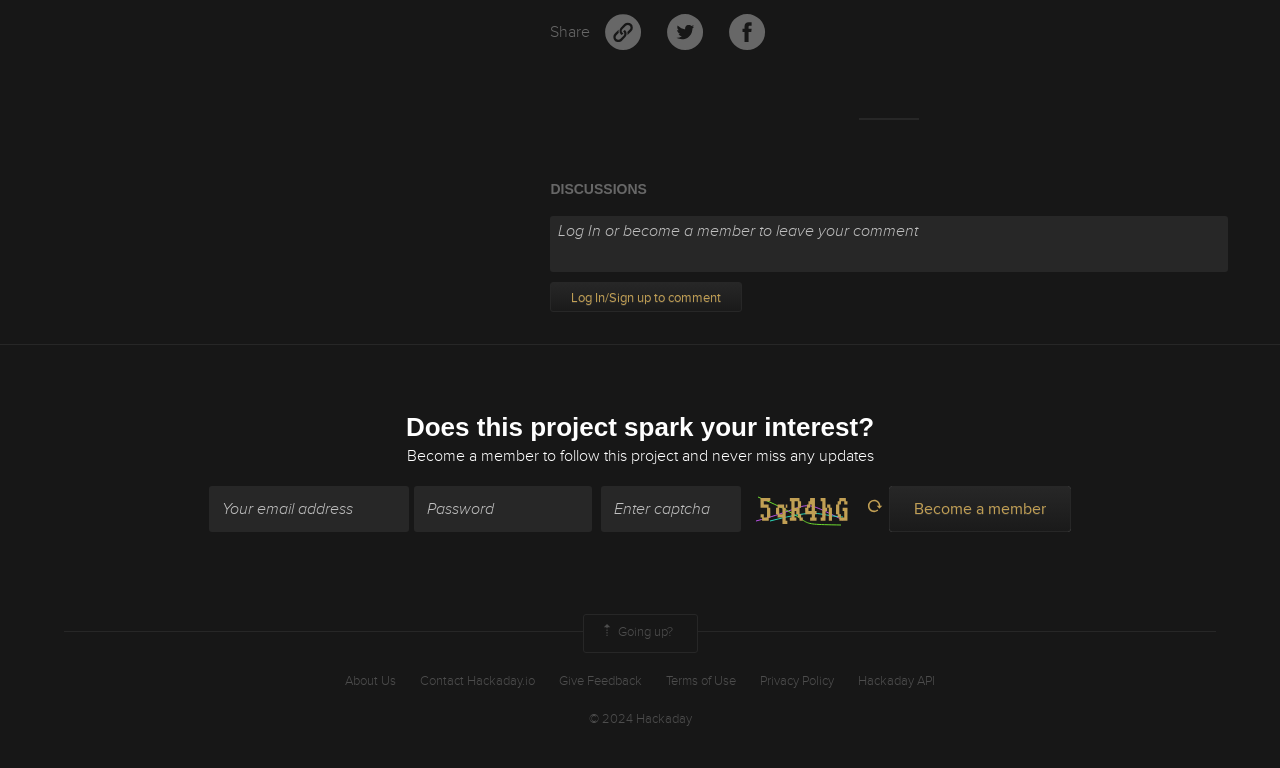Refer to the image and provide a thorough answer to this question:
What is the purpose of the 'Share' static text?

The 'Share' static text is located at the top of the page, and it is accompanied by an image and a link. This suggests that the 'Share' text is used to share the project with others, possibly through social media or email.